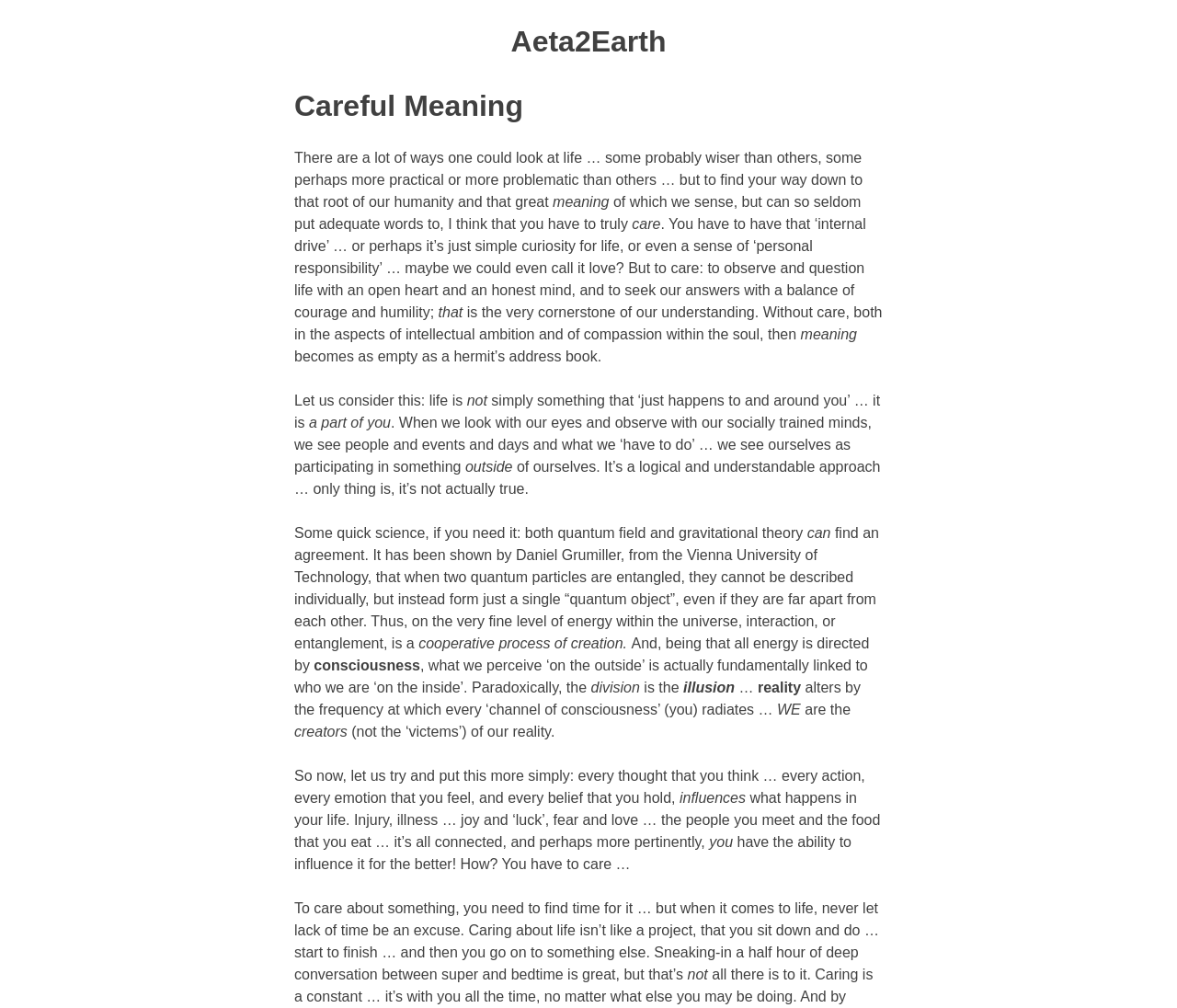Based on the image, provide a detailed response to the question:
What is the author's view on the nature of reality?

The author suggests that reality is not just something that happens to us, but is instead influenced by our consciousness and the frequency at which we radiate. This is evident in the text where it states that 'what we perceive on the outside is actually fundamentally linked to who we are on the inside'.